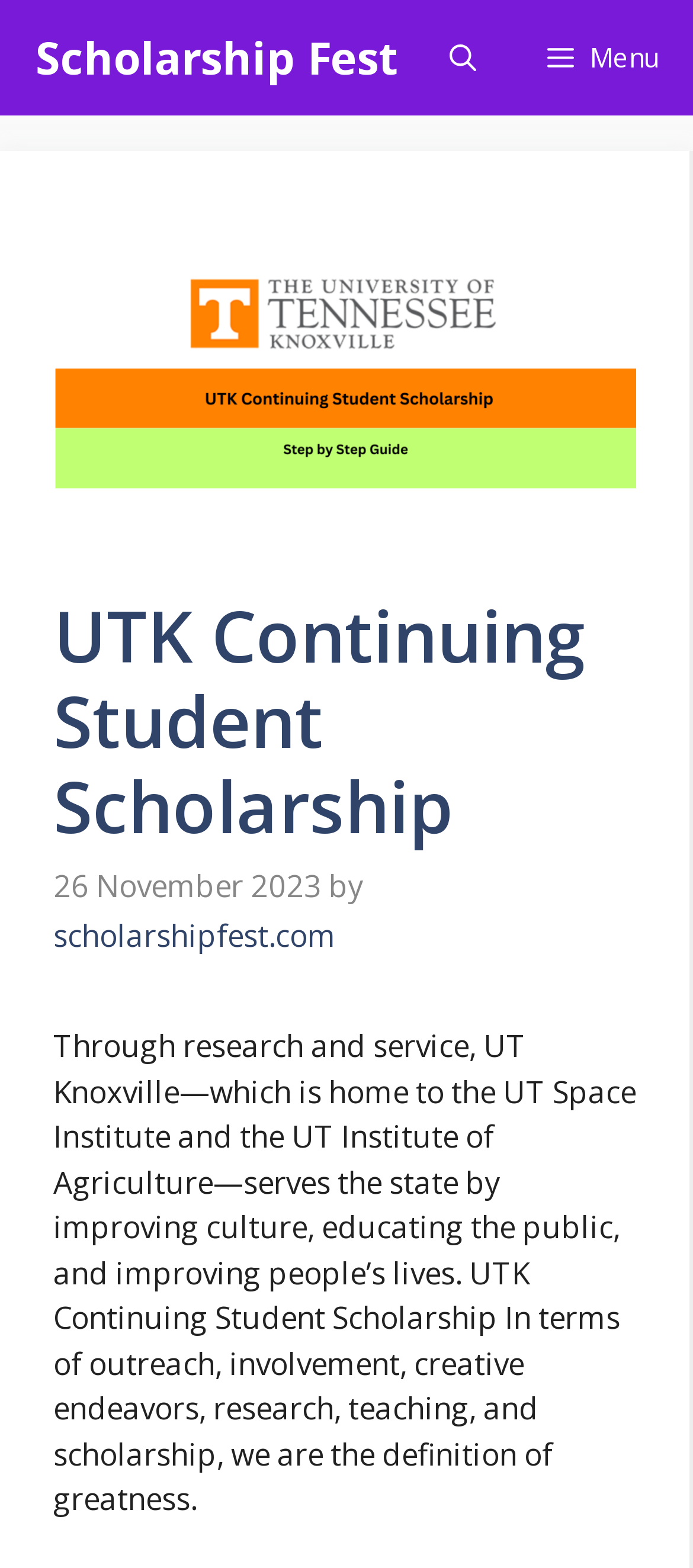For the following element description, predict the bounding box coordinates in the format (top-left x, top-left y, bottom-right x, bottom-right y). All values should be floating point numbers between 0 and 1. Description: aria-label="Open search"

[0.597, 0.0, 0.738, 0.074]